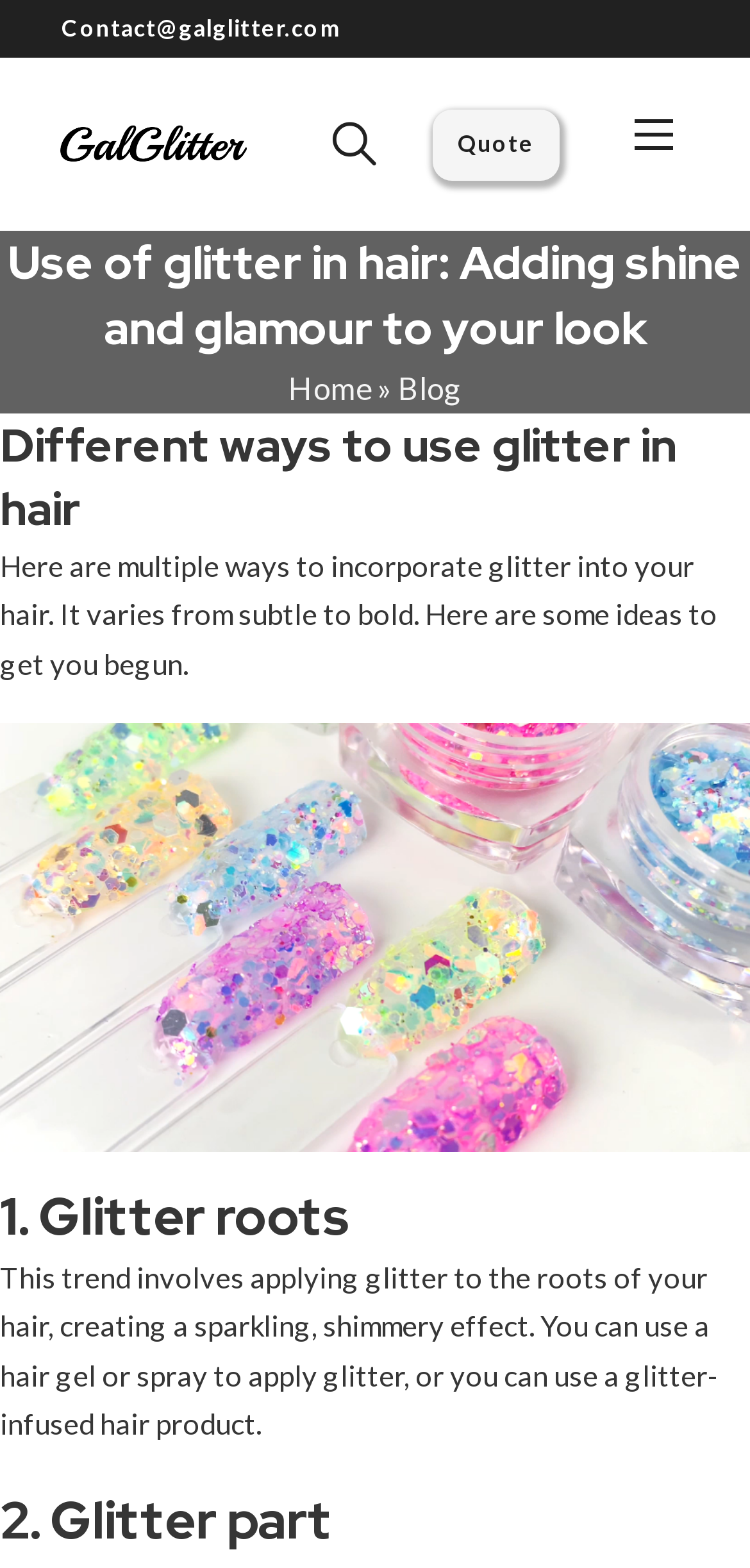Use the details in the image to answer the question thoroughly: 
What is the image below the heading 'Different ways to use glitter in hair'?

I found that the image below the heading 'Different ways to use glitter in hair' is an image of a glitter powder company, as indicated by the image description 'galglitter glitter powder company4'.